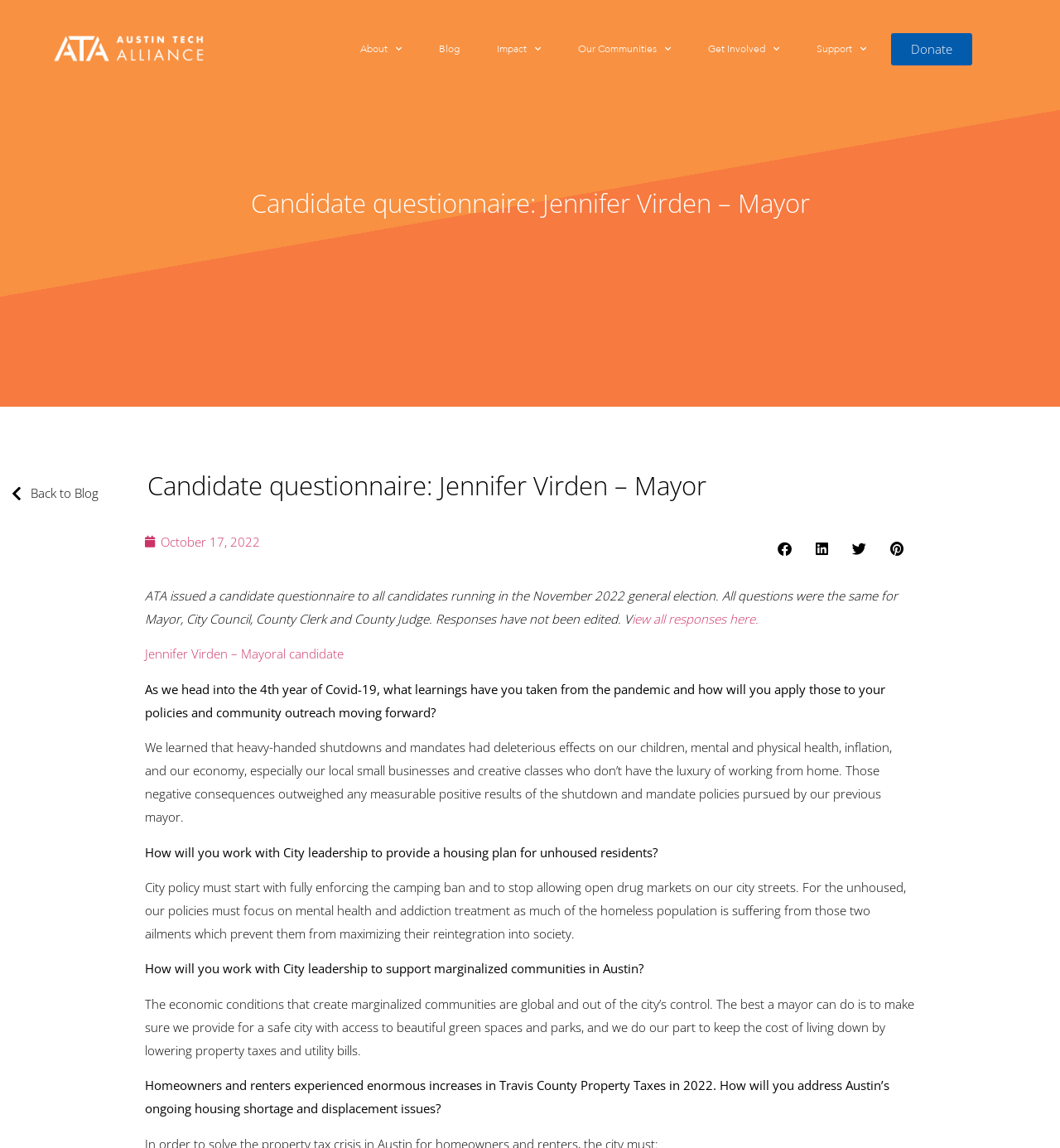What is the topic of the first question in the questionnaire?
Please provide a detailed answer to the question.

The first question in the questionnaire is 'As we head into the 4th year of Covid-19, what learnings have you taken from the pandemic and how will you apply those to your policies and community outreach moving forward?' which indicates that the topic is the Covid-19 pandemic.